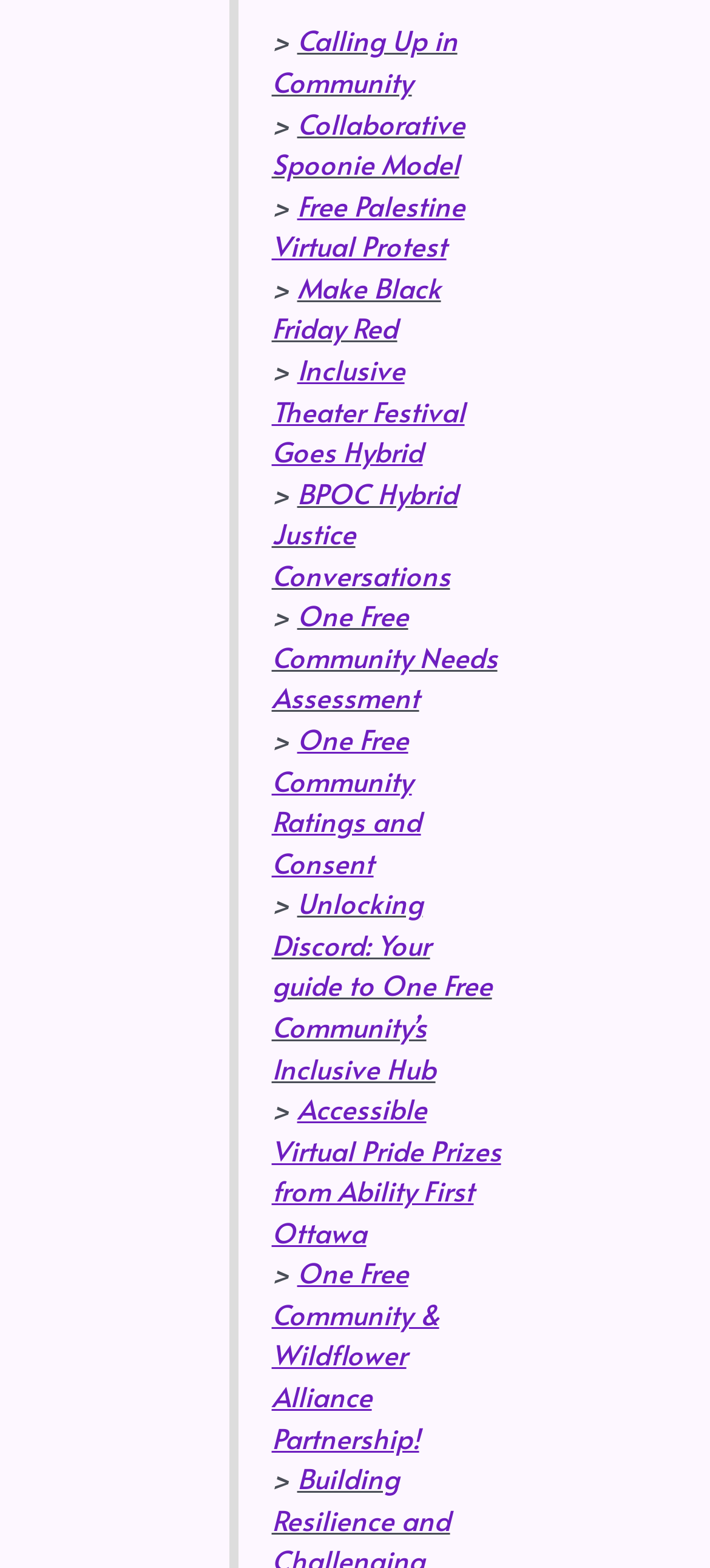What is the first link on the webpage?
Answer with a single word or phrase by referring to the visual content.

Calling Up in Community